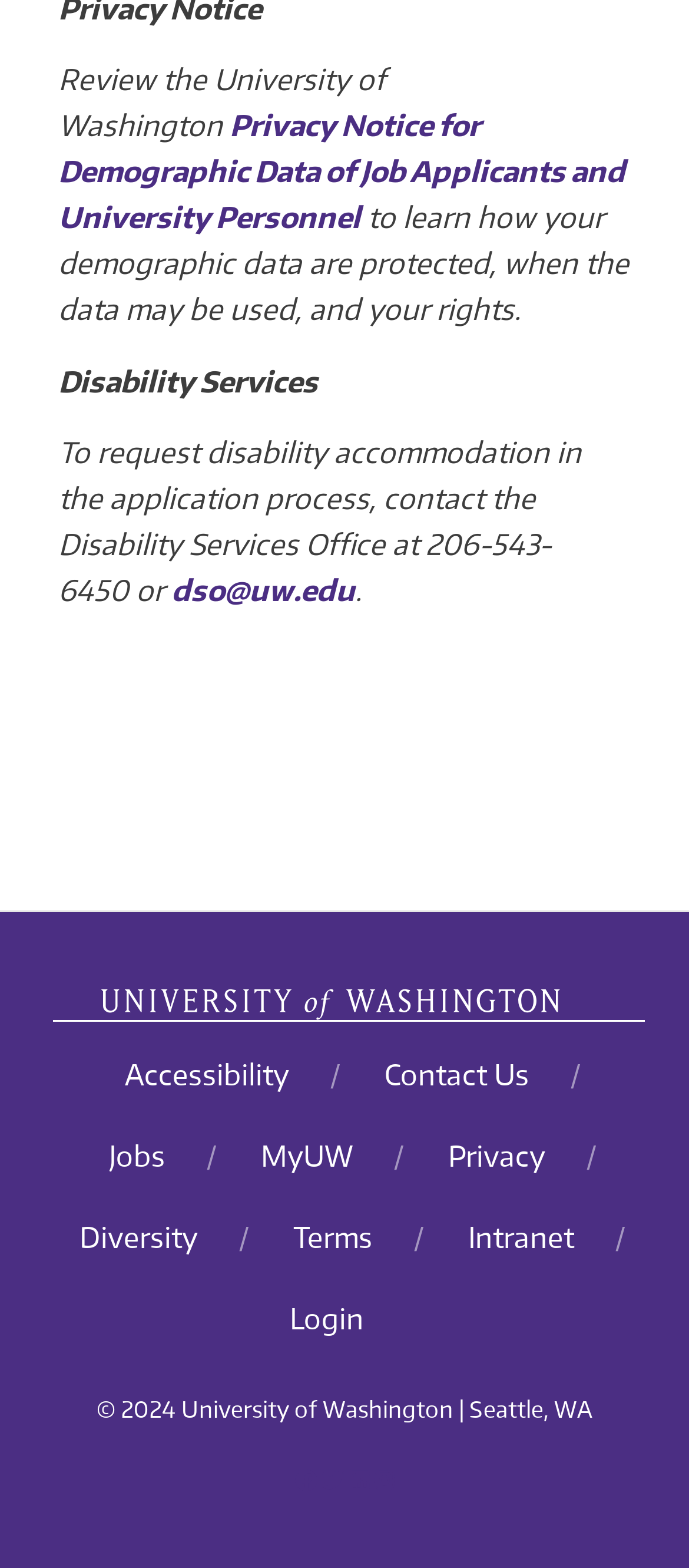Please identify the bounding box coordinates of the element's region that needs to be clicked to fulfill the following instruction: "Learn about the University of Washington". The bounding box coordinates should consist of four float numbers between 0 and 1, i.e., [left, top, right, bottom].

[0.085, 0.04, 0.559, 0.091]